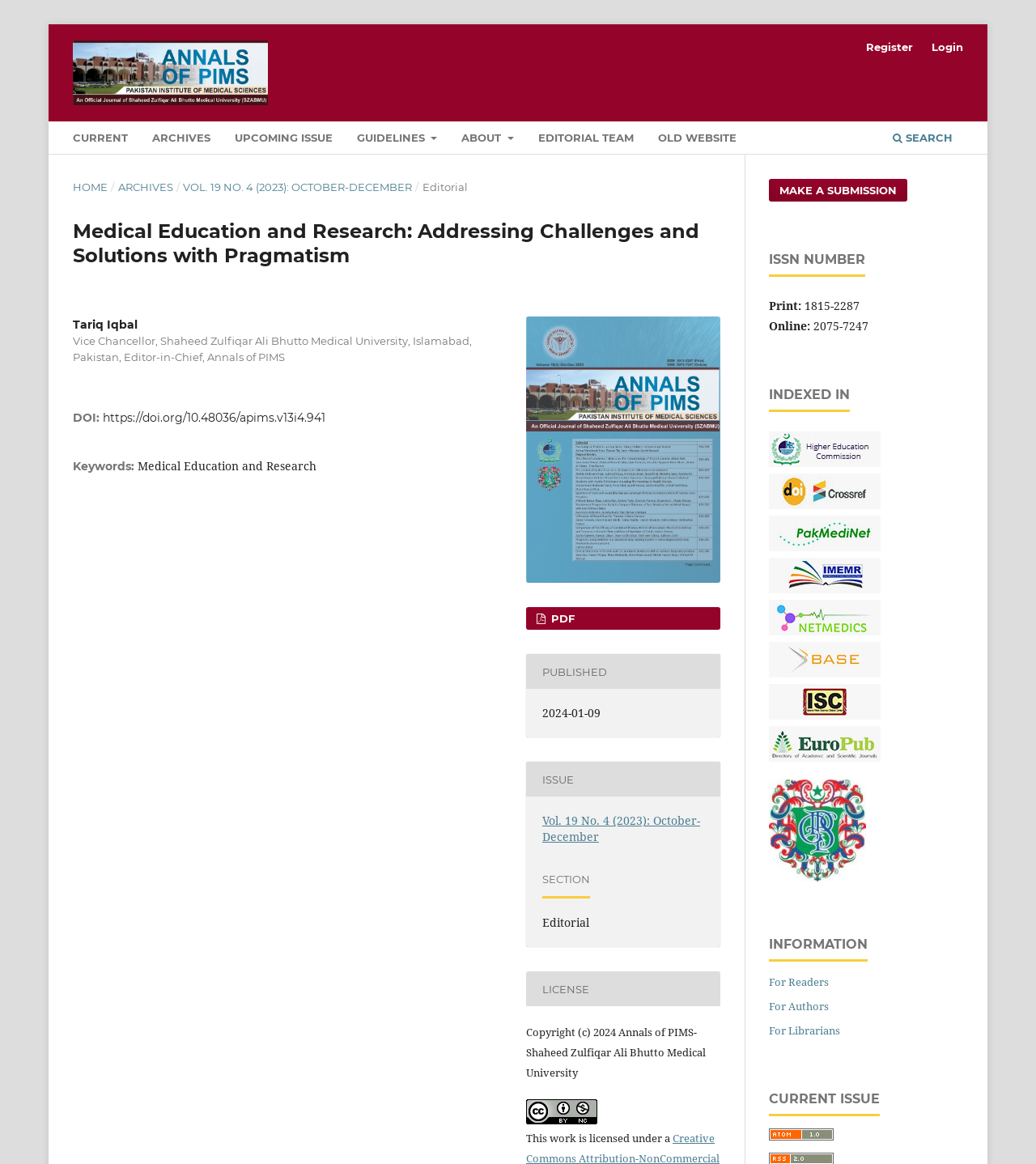Select the bounding box coordinates of the element I need to click to carry out the following instruction: "Make a submission".

[0.742, 0.154, 0.876, 0.173]